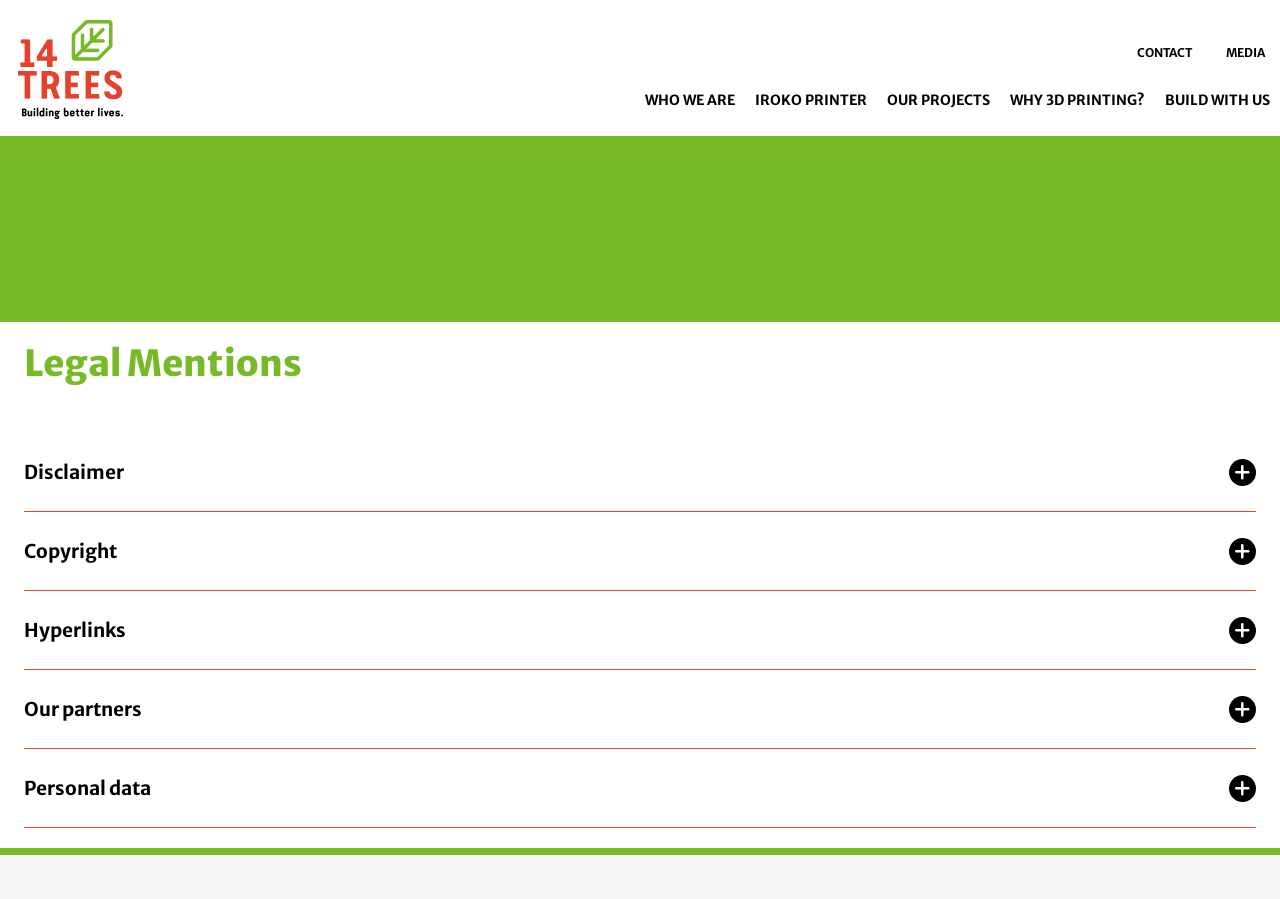Locate the UI element that matches the description Contact in the webpage screenshot. Return the bounding box coordinates in the format (top-left x, top-left y, bottom-right x, bottom-right y), with values ranging from 0 to 1.

[0.877, 0.049, 0.943, 0.069]